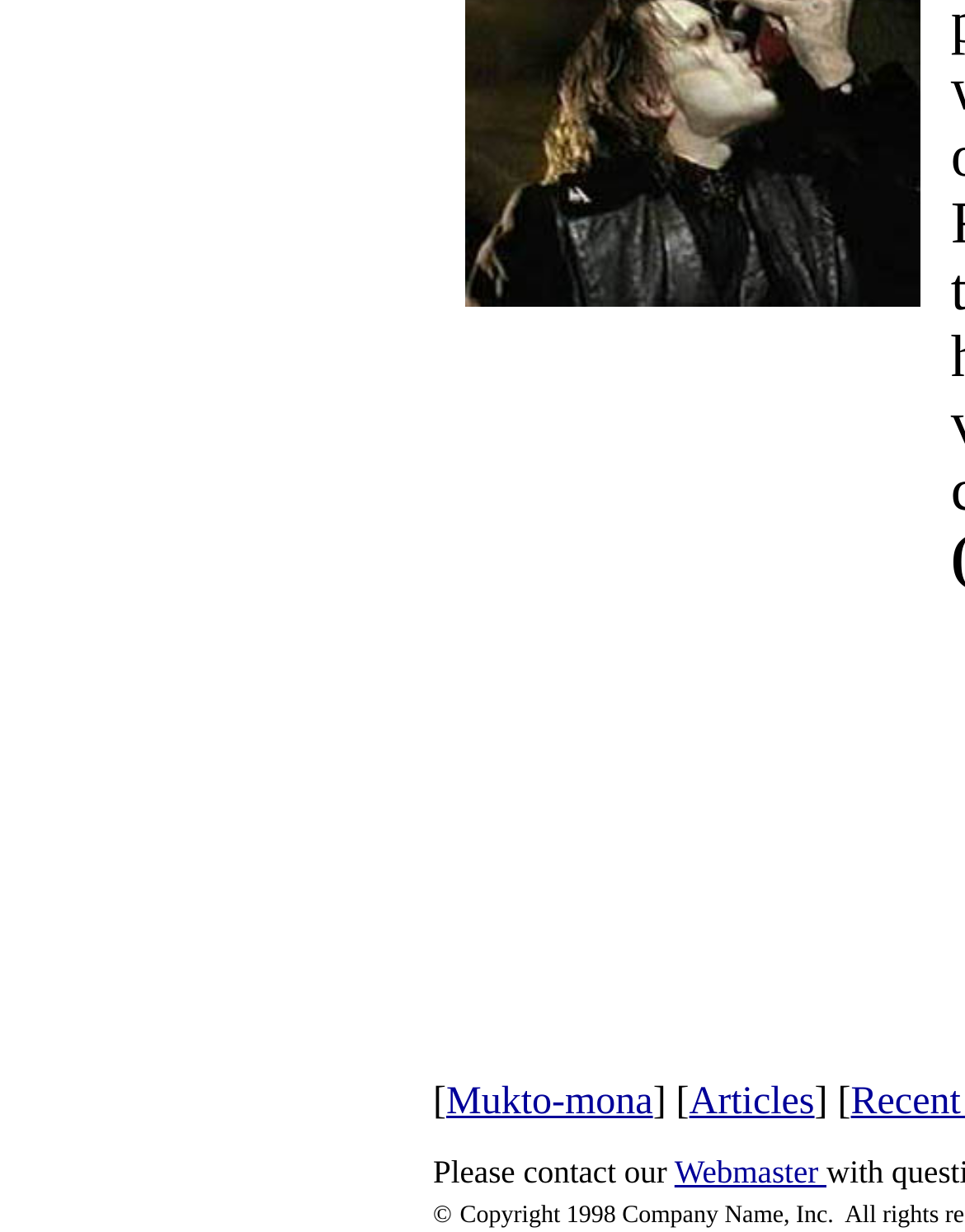Please reply with a single word or brief phrase to the question: 
How many links are in the last table cell?

1